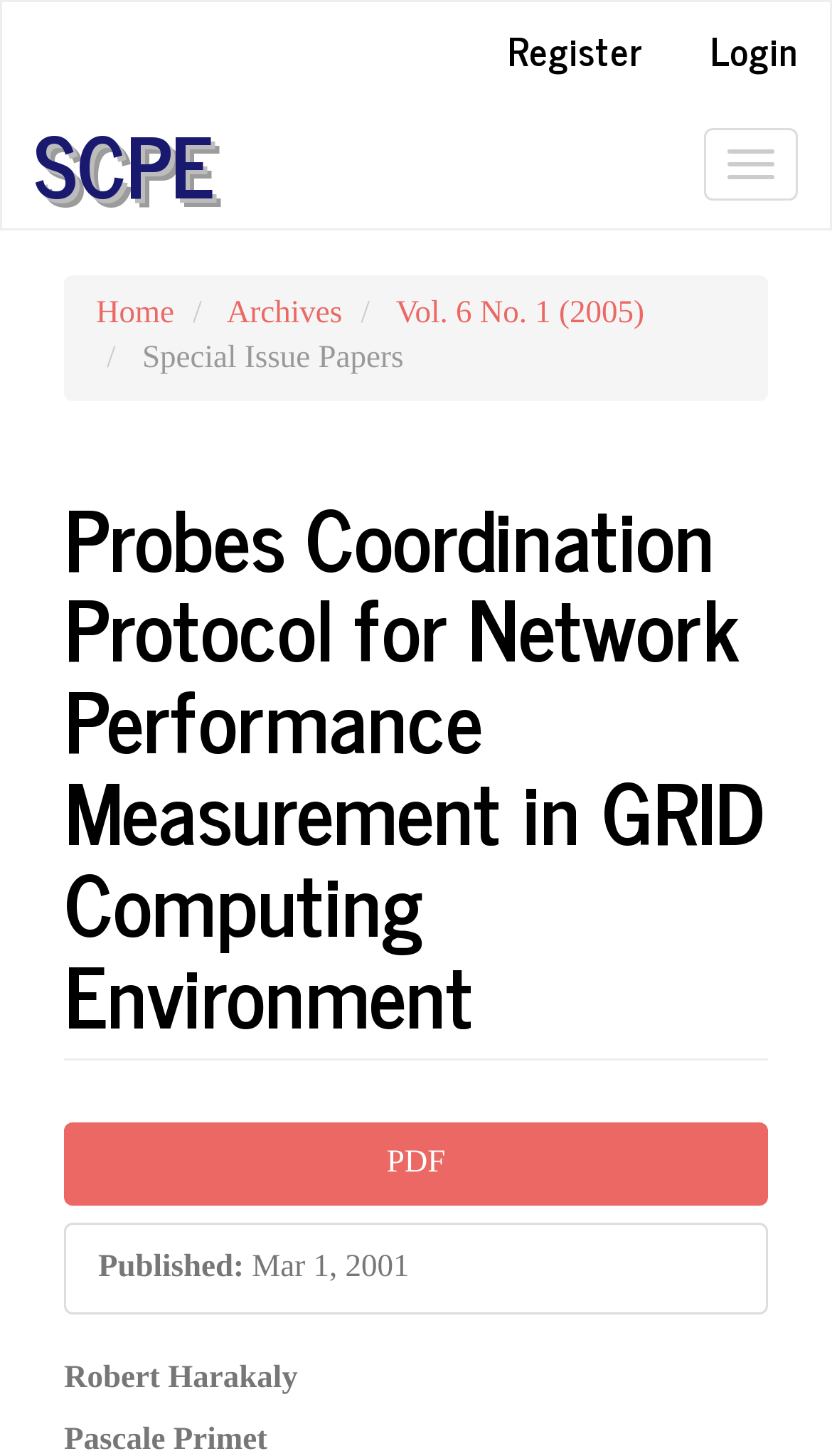Identify the bounding box coordinates of the element to click to follow this instruction: 'View PDF'. Ensure the coordinates are four float values between 0 and 1, provided as [left, top, right, bottom].

[0.077, 0.771, 0.923, 0.828]